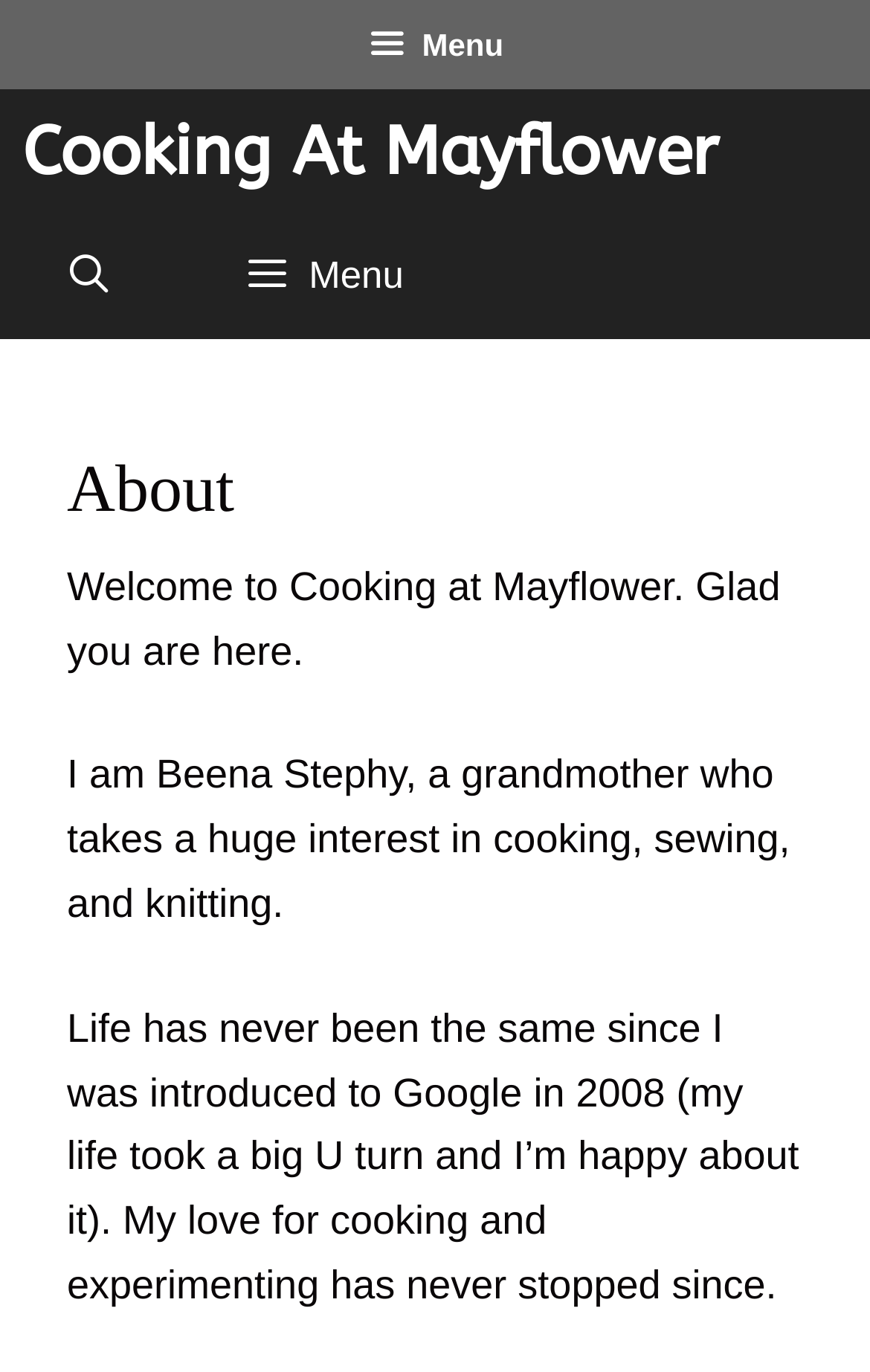Identify and provide the bounding box for the element described by: "Menu".

[0.0, 0.0, 1.0, 0.065]